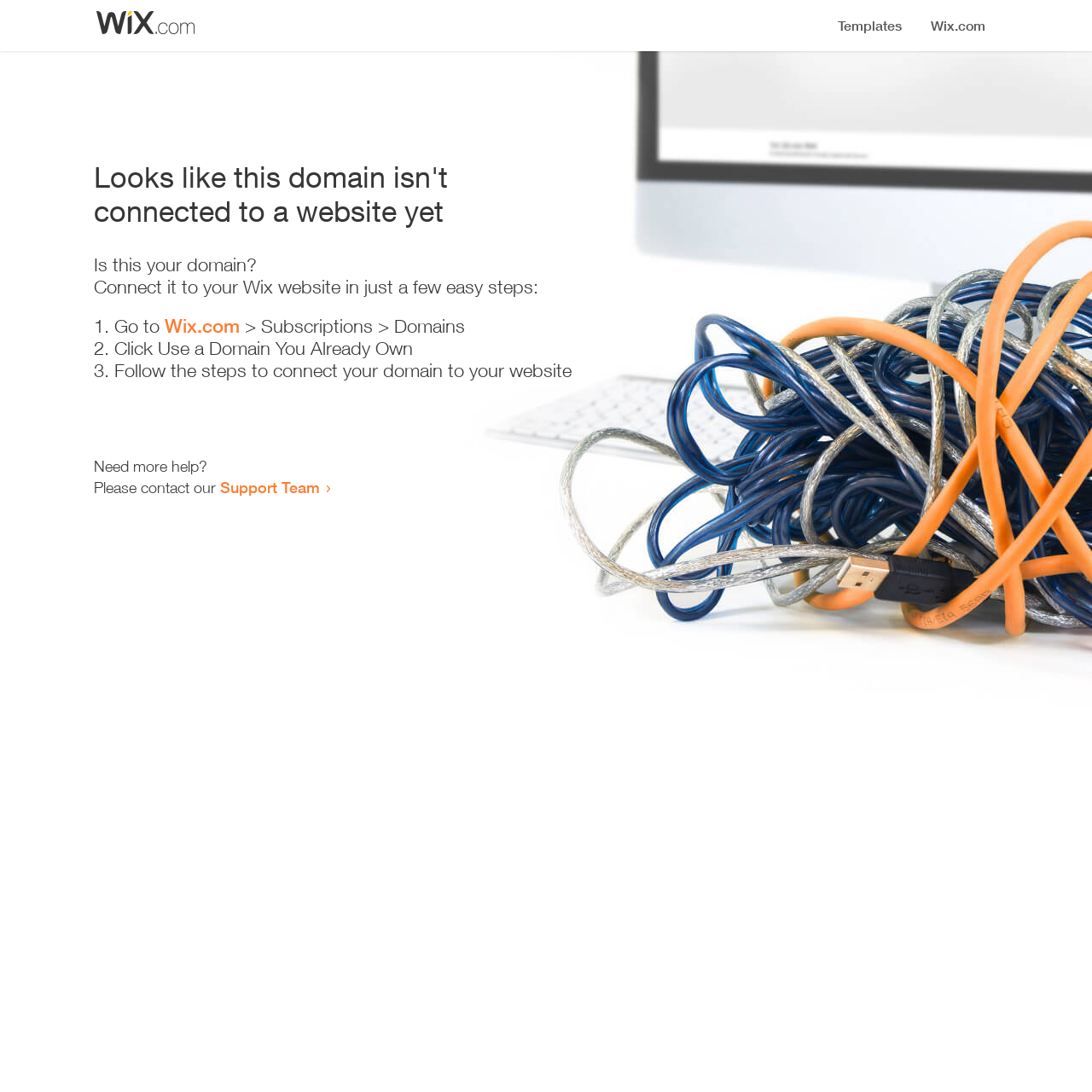Identify the title of the webpage and provide its text content.

Looks like this domain isn't
connected to a website yet